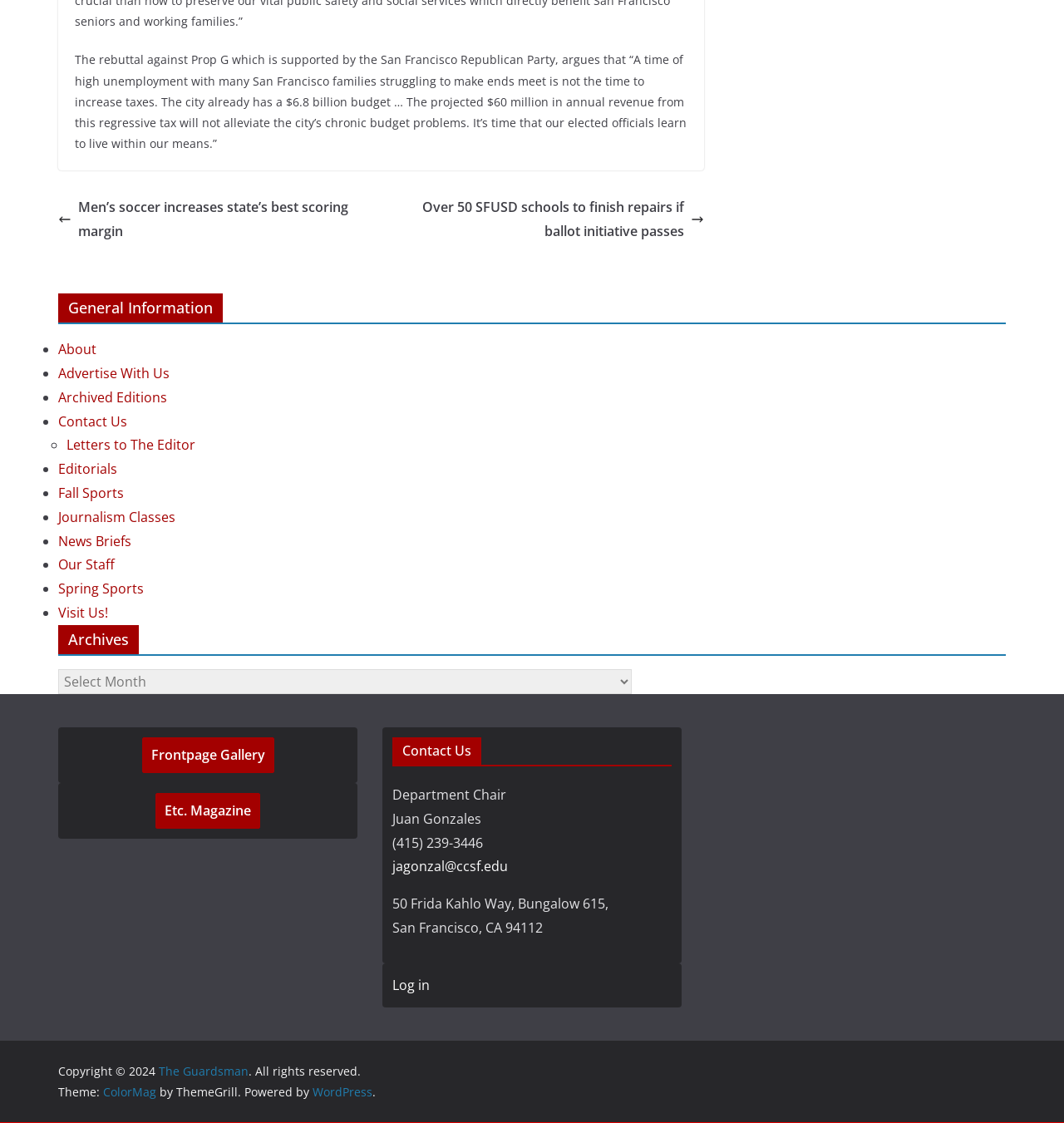Calculate the bounding box coordinates of the UI element given the description: "Purchase".

None